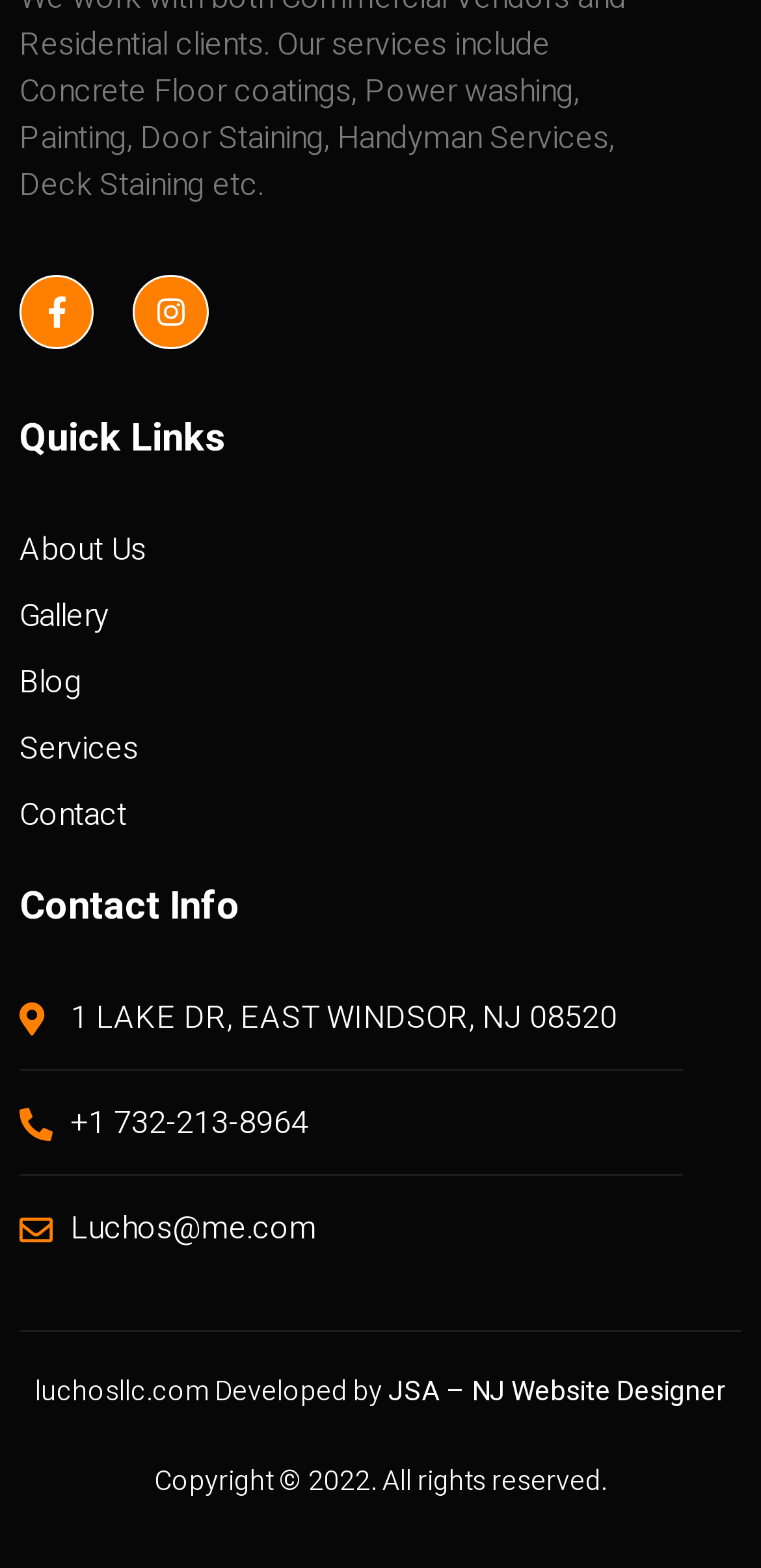Bounding box coordinates are to be given in the format (top-left x, top-left y, bottom-right x, bottom-right y). All values must be floating point numbers between 0 and 1. Provide the bounding box coordinate for the UI element described as: JSA – NJ Website Designer

[0.51, 0.875, 0.954, 0.901]